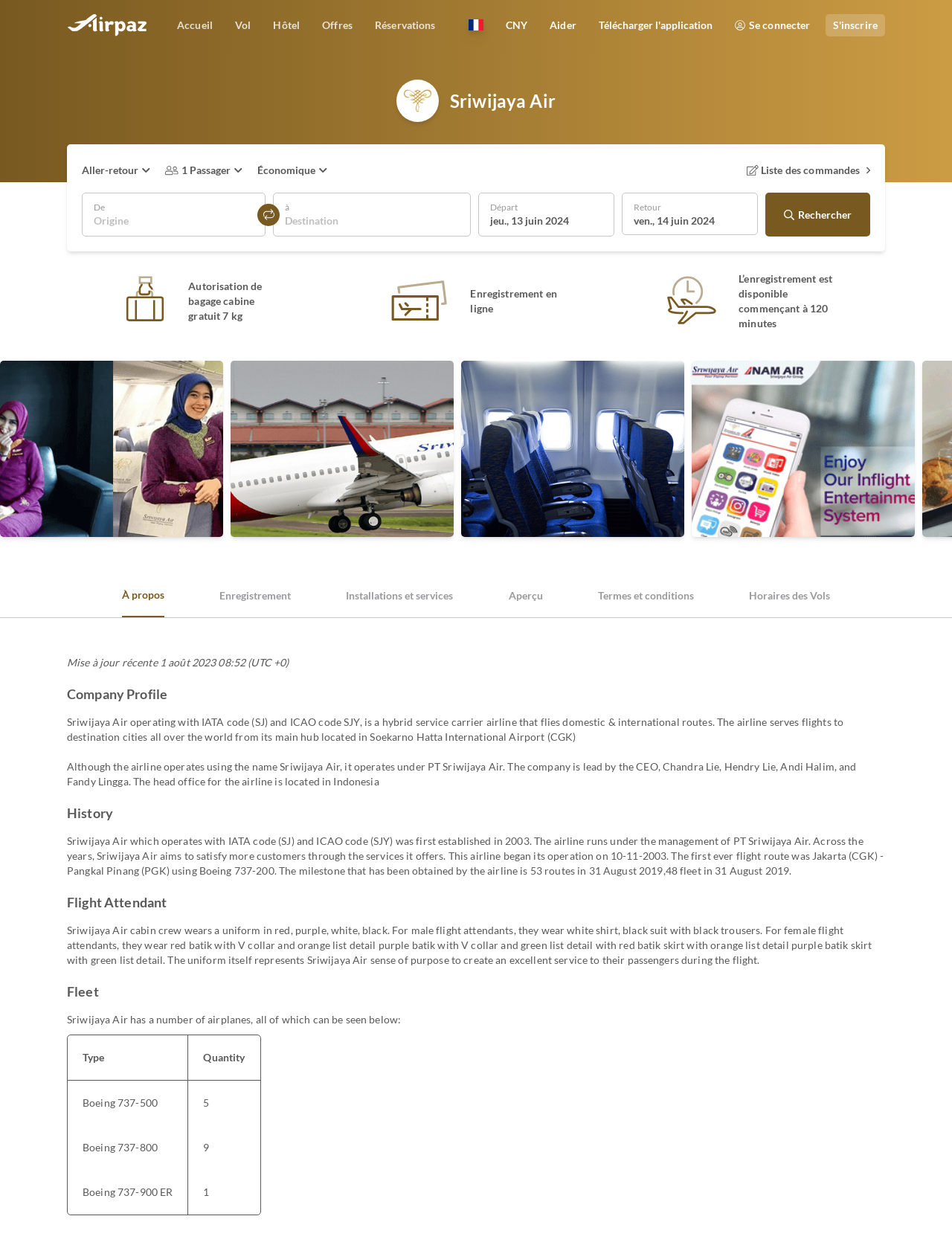Find the bounding box coordinates for the area that must be clicked to perform this action: "View company profile".

[0.07, 0.549, 0.93, 0.564]